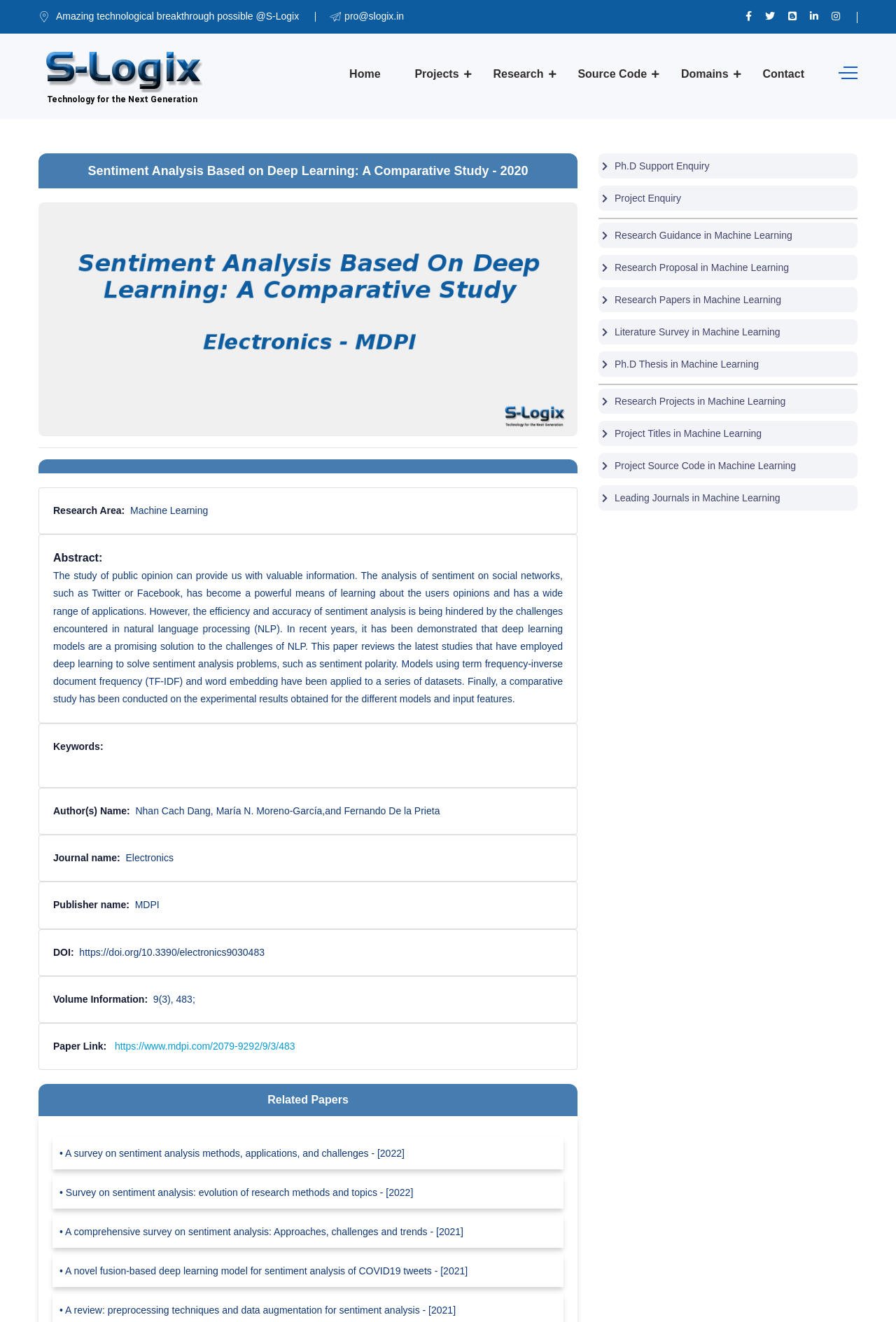Identify the bounding box for the element characterized by the following description: "Ph.D Thesis in Machine Learning".

[0.668, 0.266, 0.957, 0.285]